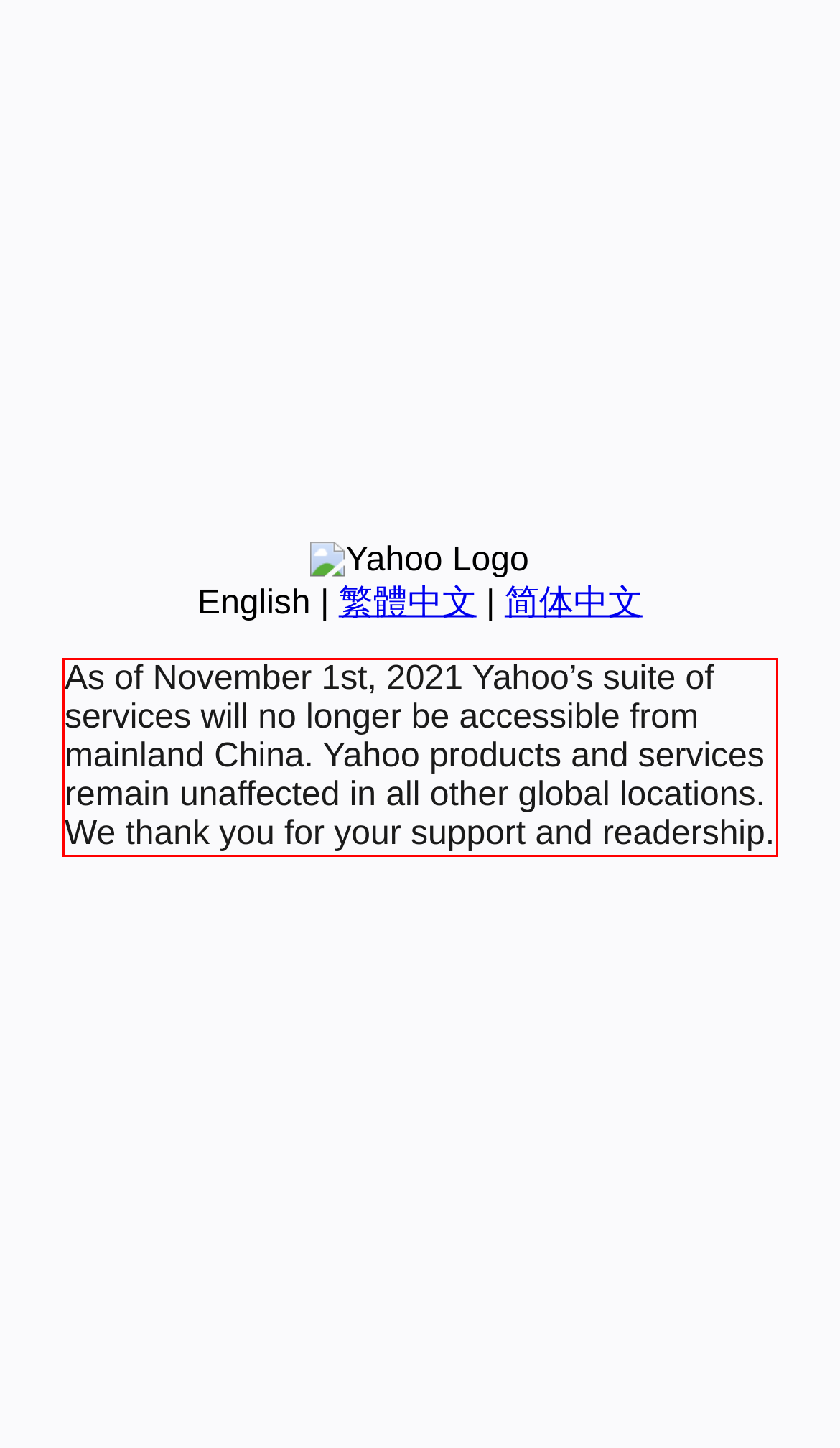Given a screenshot of a webpage, identify the red bounding box and perform OCR to recognize the text within that box.

As of November 1st, 2021 Yahoo’s suite of services will no longer be accessible from mainland China. Yahoo products and services remain unaffected in all other global locations. We thank you for your support and readership.